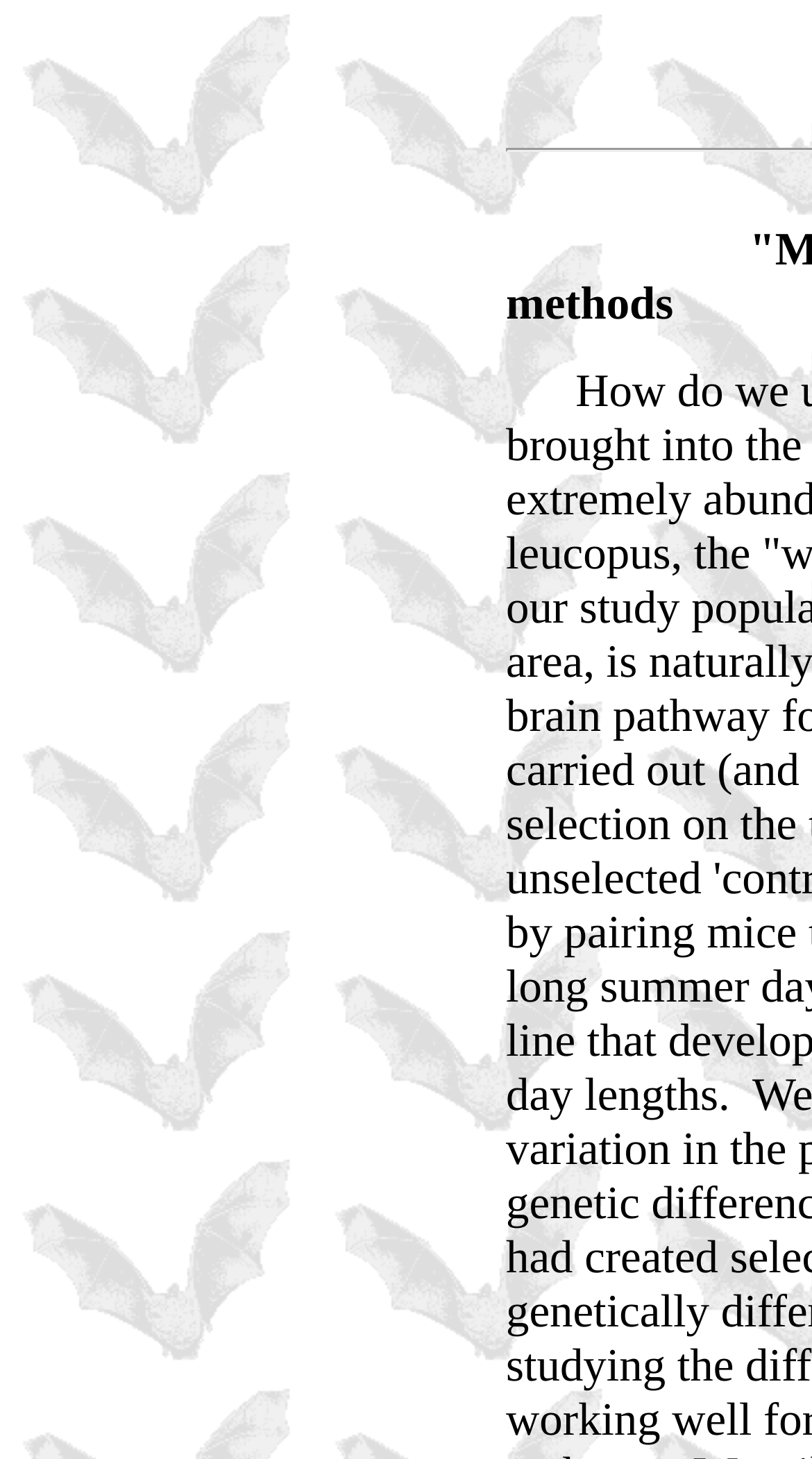Determine the main heading text of the webpage.

Paul D. Heideman